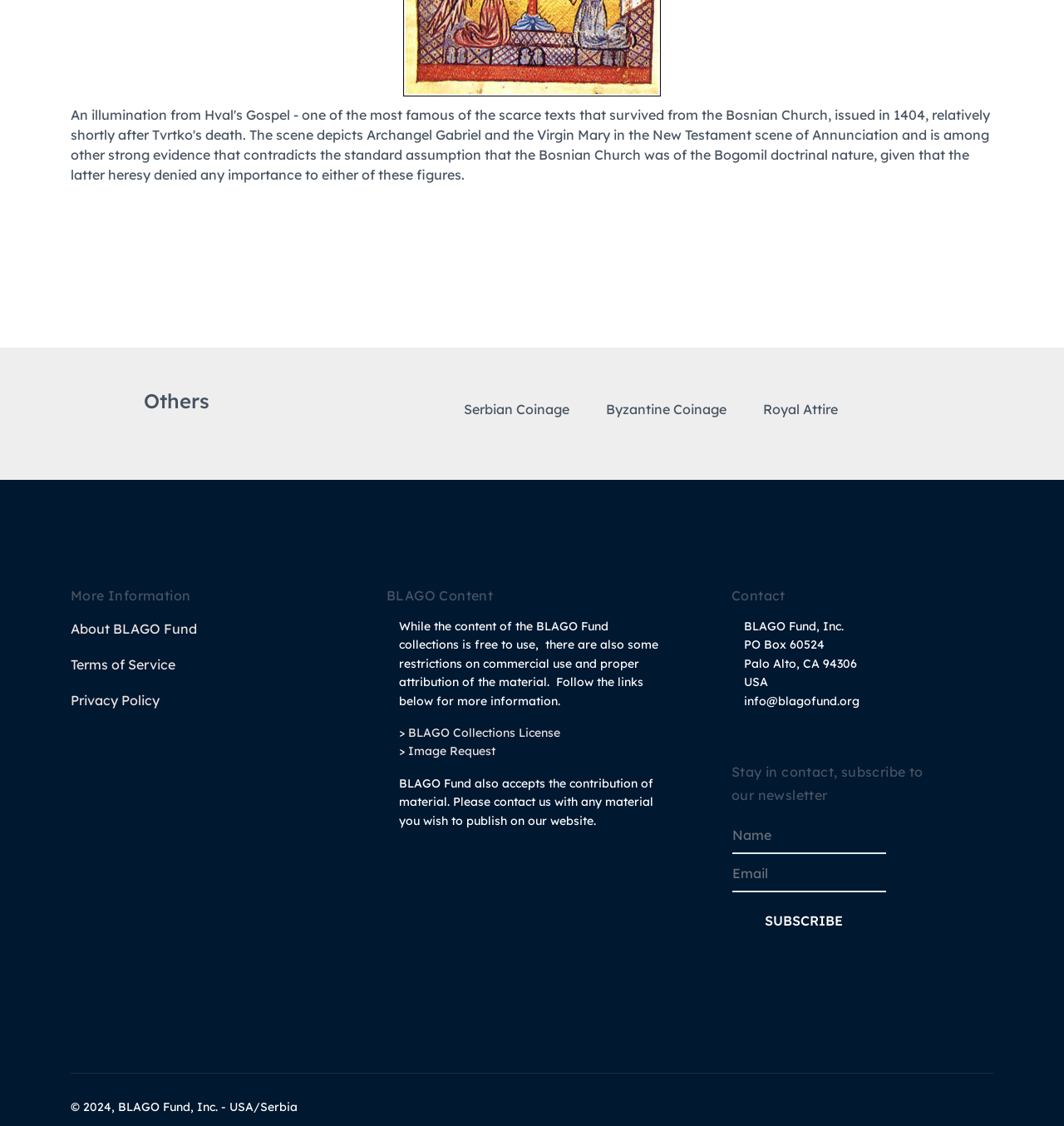Refer to the screenshot and give an in-depth answer to this question: What is required to subscribe to the newsletter?

I found this answer by looking at the newsletter subscription form, which has a required field for 'Email'. This implies that an email address is necessary to subscribe to the newsletter.